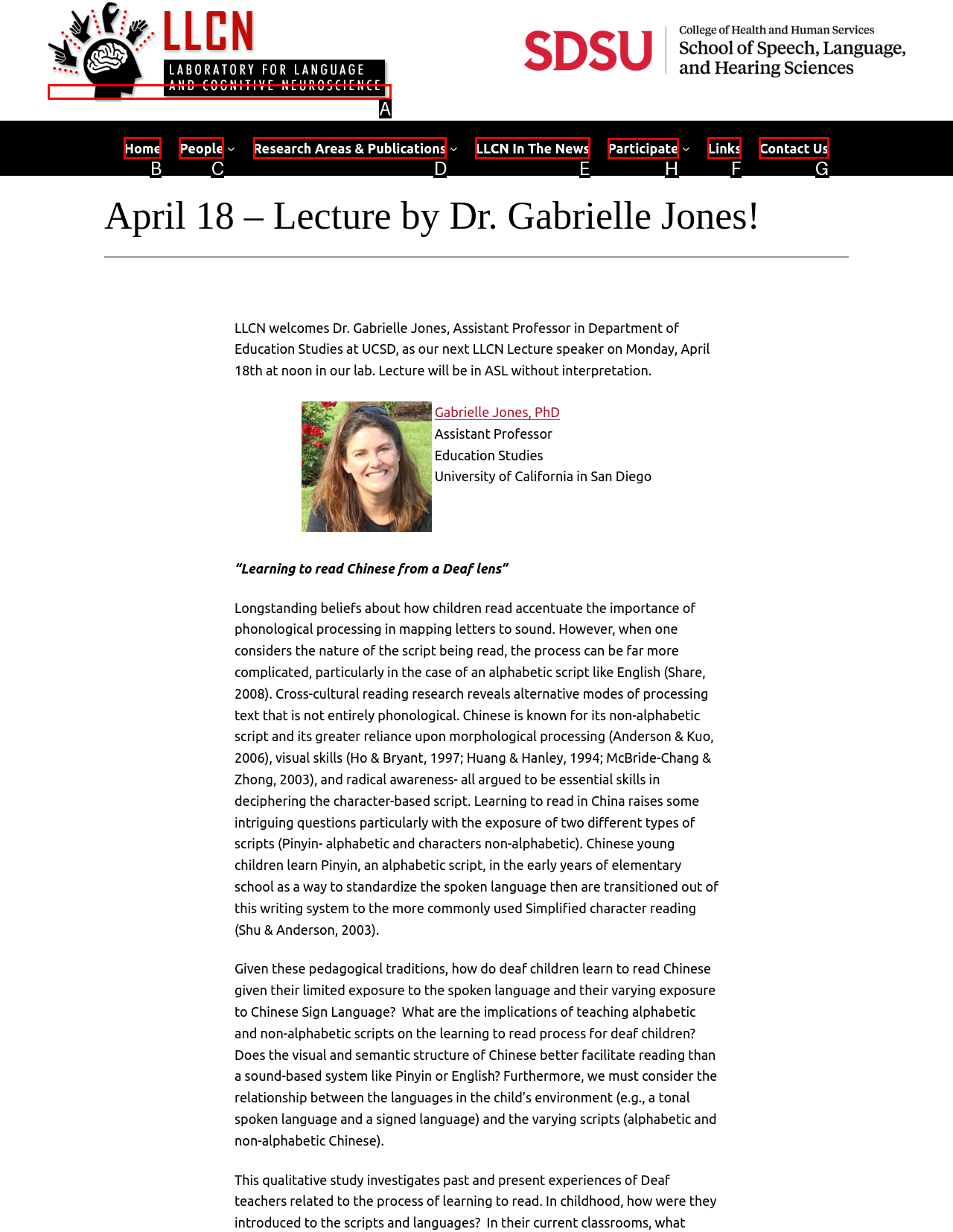Specify which UI element should be clicked to accomplish the task: Click the Participate link. Answer with the letter of the correct choice.

H